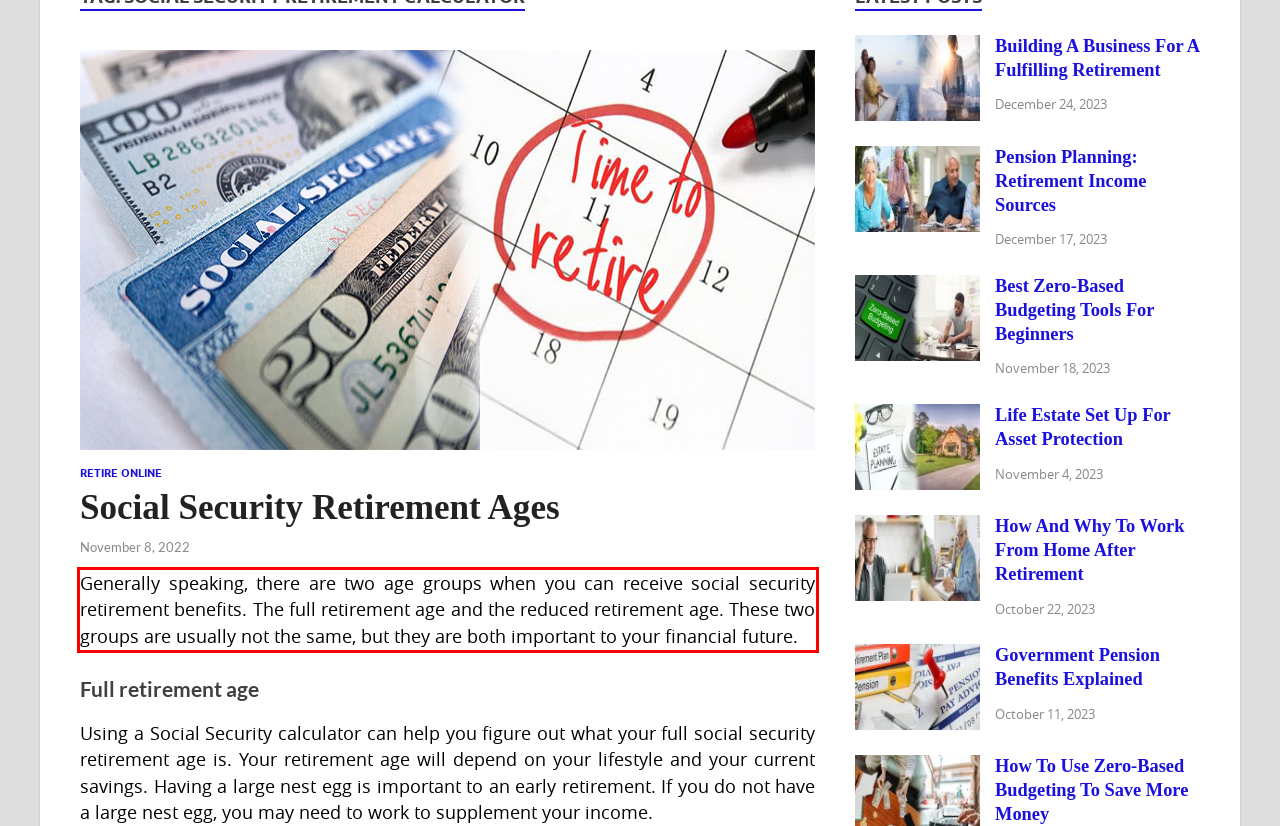Please examine the screenshot of the webpage and read the text present within the red rectangle bounding box.

Generally speaking, there are two age groups when you can receive social security retirement benefits. The full retirement age and the reduced retirement age. These two groups are usually not the same, but they are both important to your financial future.